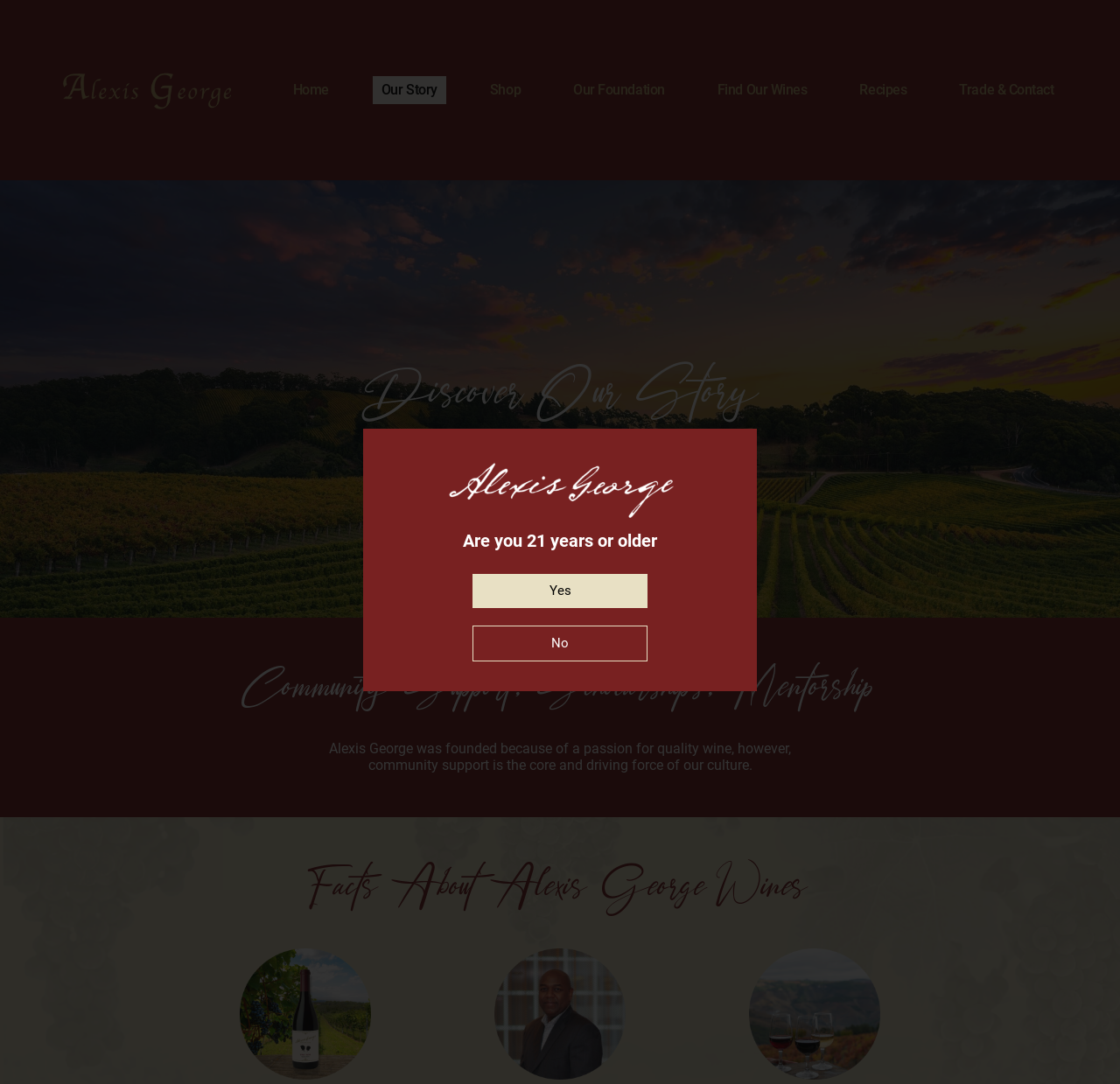Respond to the question below with a single word or phrase: What are the main sections of the website?

Home, Our Story, Shop, etc.